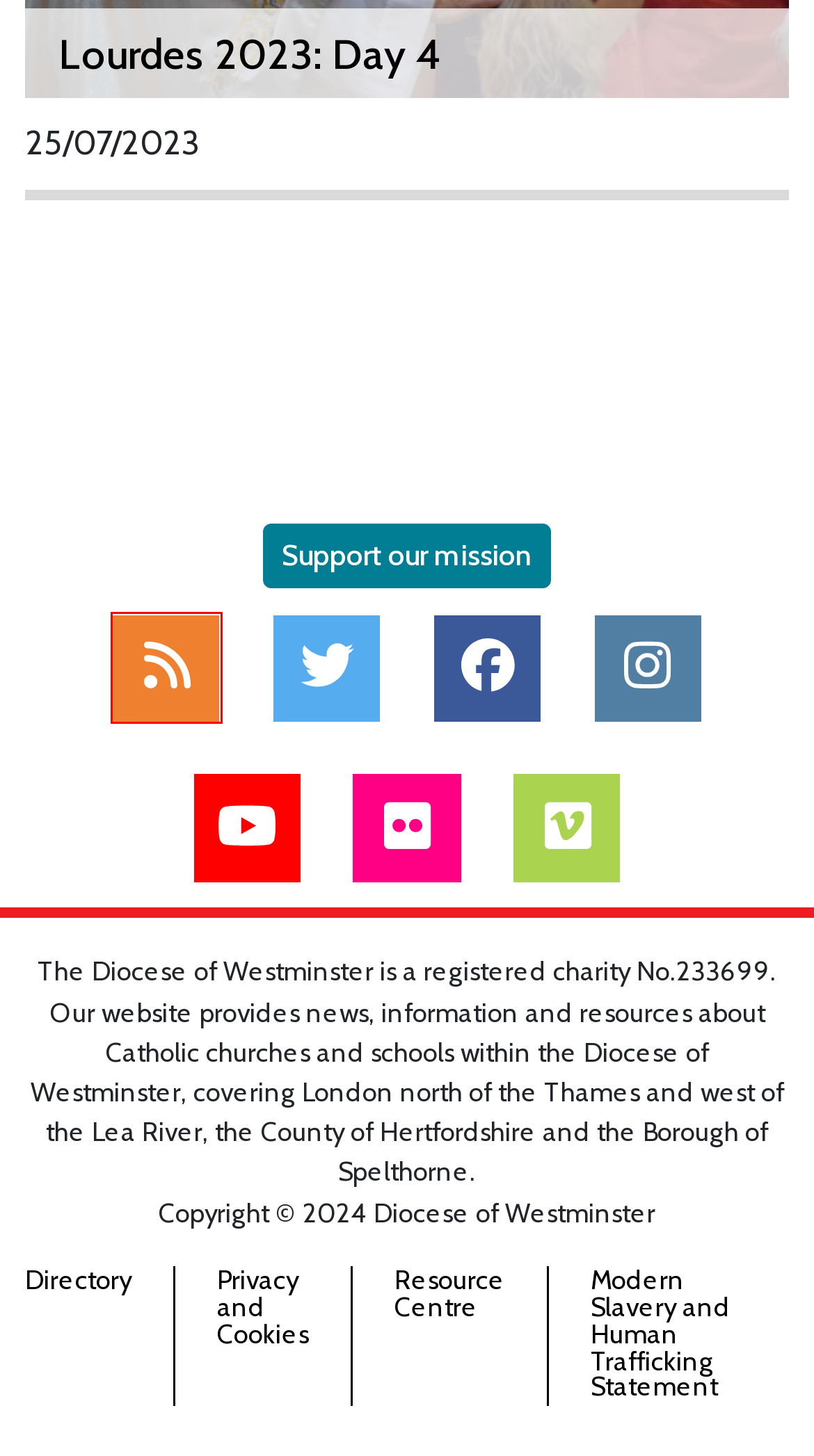You are given a screenshot of a webpage with a red rectangle bounding box. Choose the best webpage description that matches the new webpage after clicking the element in the bounding box. Here are the candidates:
A. PrintFriendly.com: Print & PDF
B. Log In ‹ Diocesan Resource Centre — WordPress
C. Diocese of Westminster
D. Novena to Our Lady of Lourdes | EWTN
E. Petition online
F. Pilgrimages - Diocese of Westminster
G. Our Feeds - Diocese of Westminster
H. Lourdes Pilgrimage - Diocese of Westminster

G